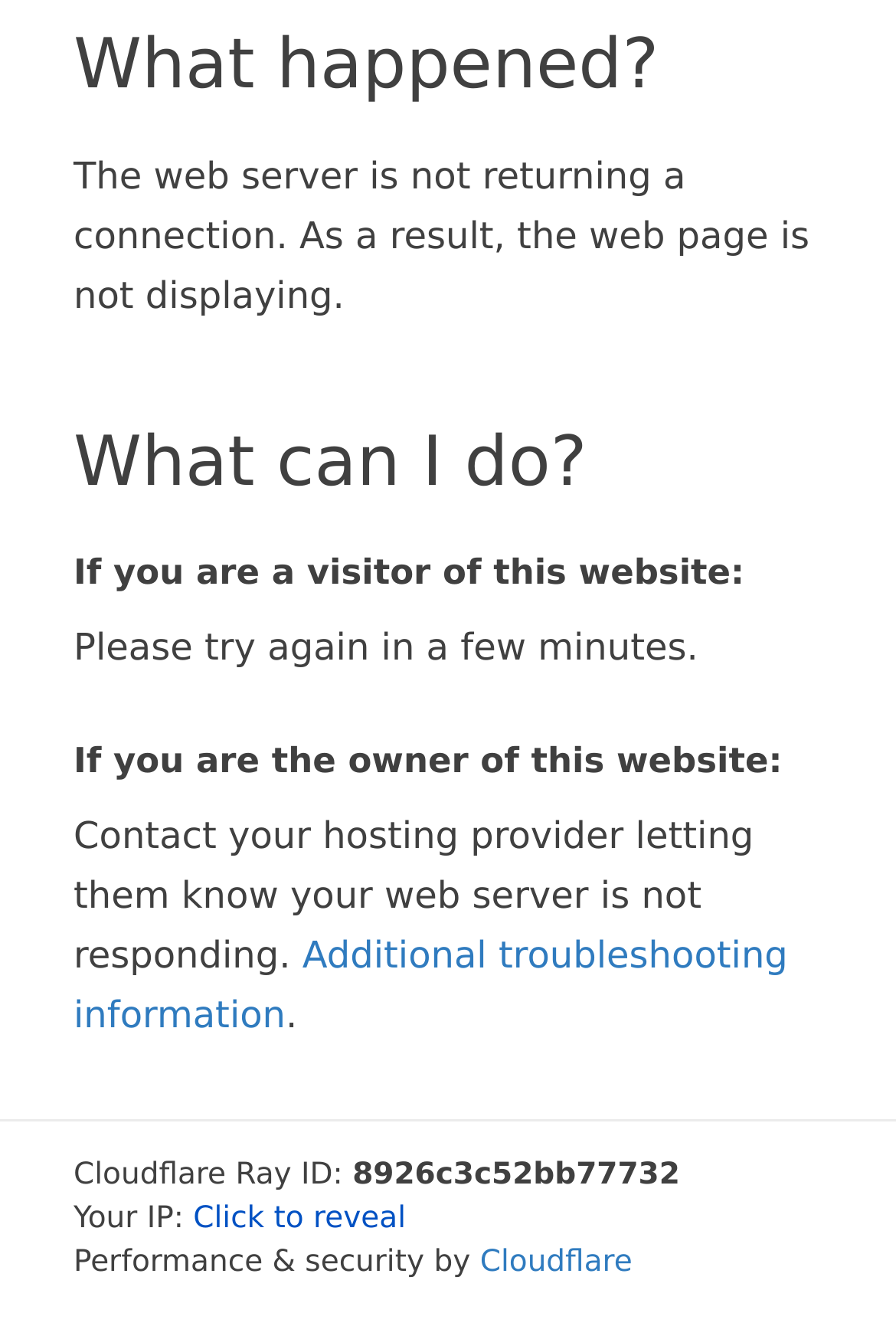What should the owner of this website do?
Give a single word or phrase as your answer by examining the image.

Contact hosting provider